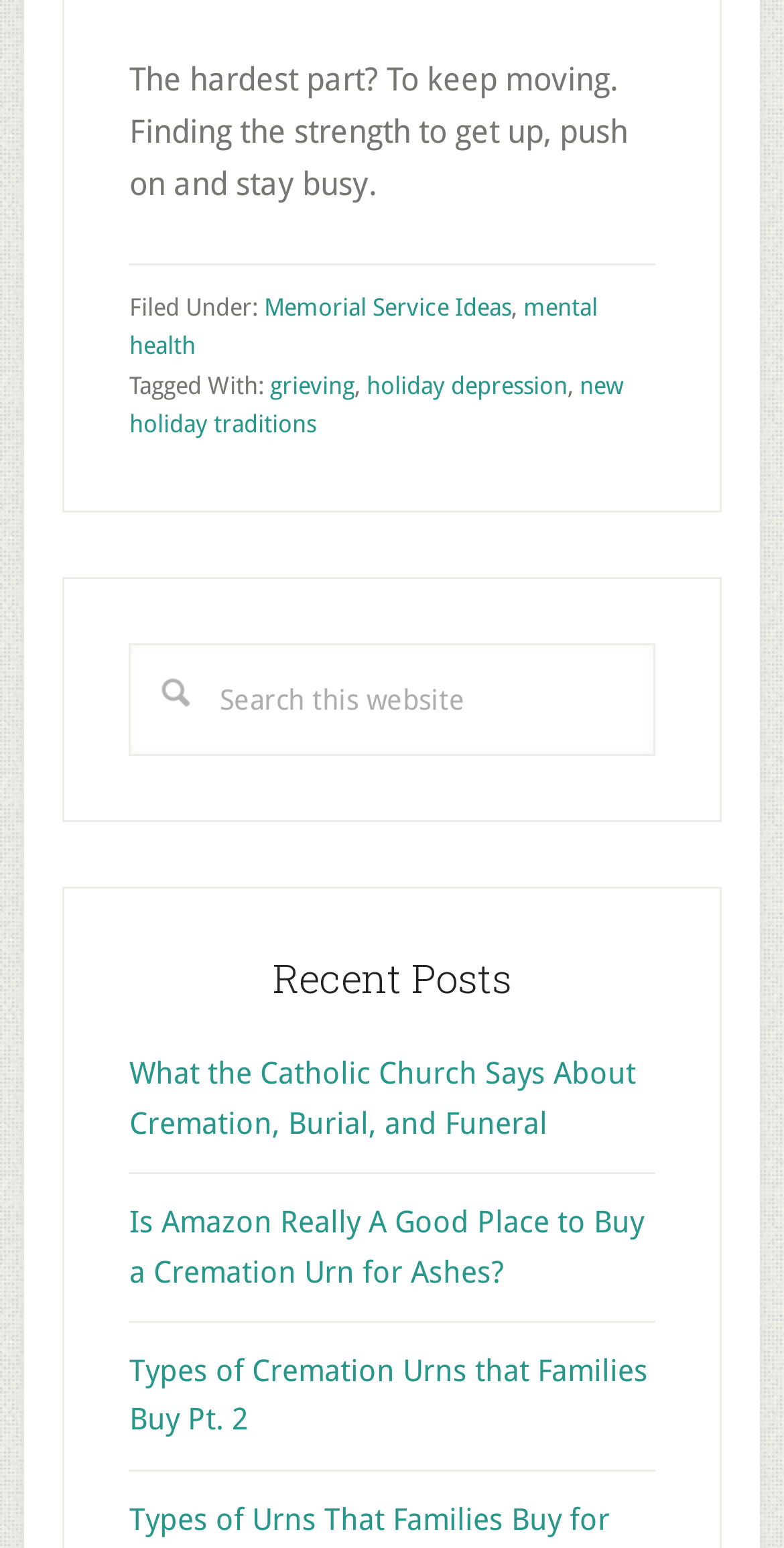What is the function of the button next to the search box? Using the information from the screenshot, answer with a single word or phrase.

Search